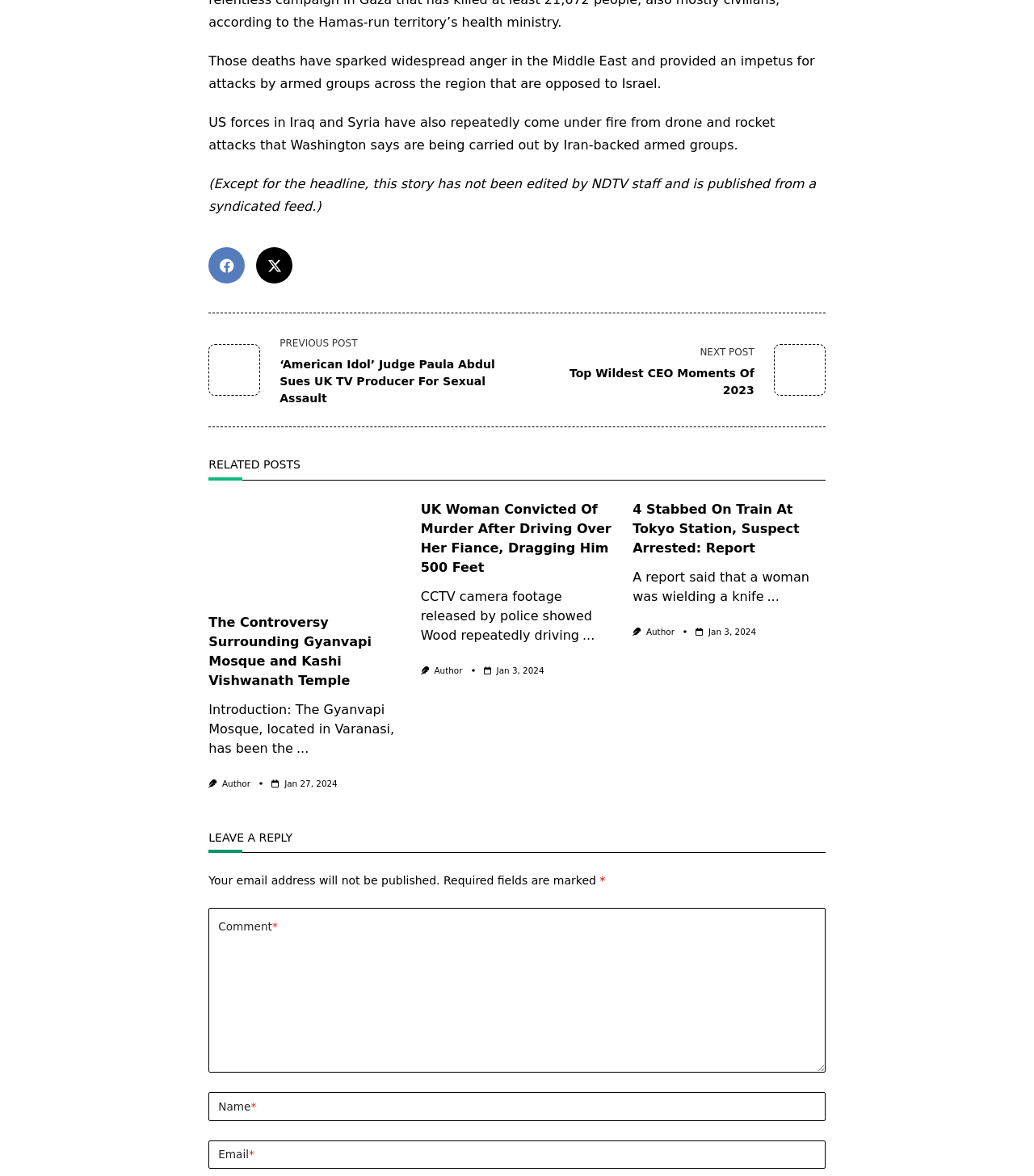Could you highlight the region that needs to be clicked to execute the instruction: "Leave a reply"?

[0.202, 0.705, 0.798, 0.726]